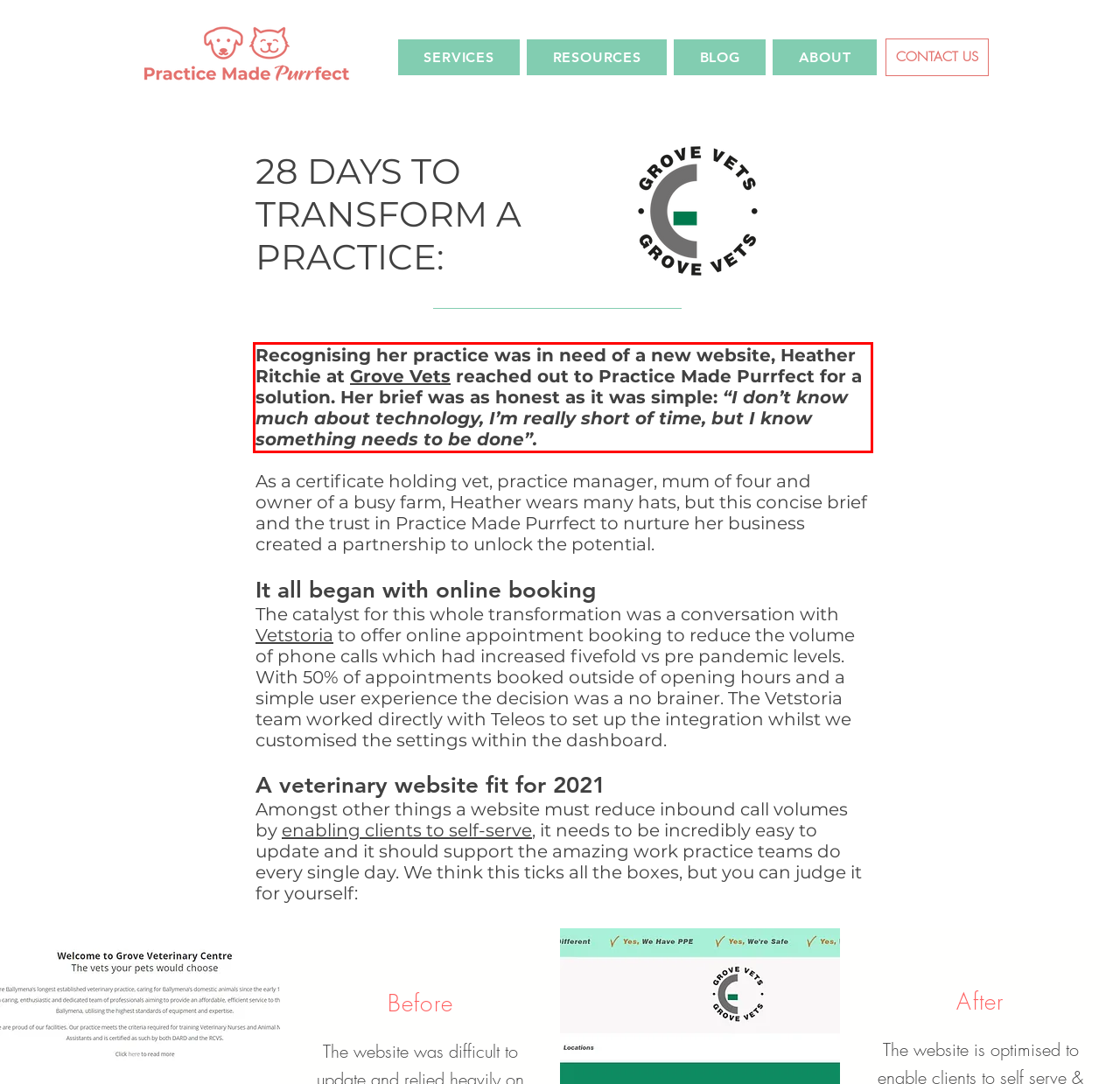Extract and provide the text found inside the red rectangle in the screenshot of the webpage.

Recognising her practice was in need of a new website, Heather Ritchie at Grove Vets reached out to Practice Made Purrfect for a solution. Her brief was as honest as it was simple: “I don’t know much about technology, I’m really short of time, but I know something needs to be done”.